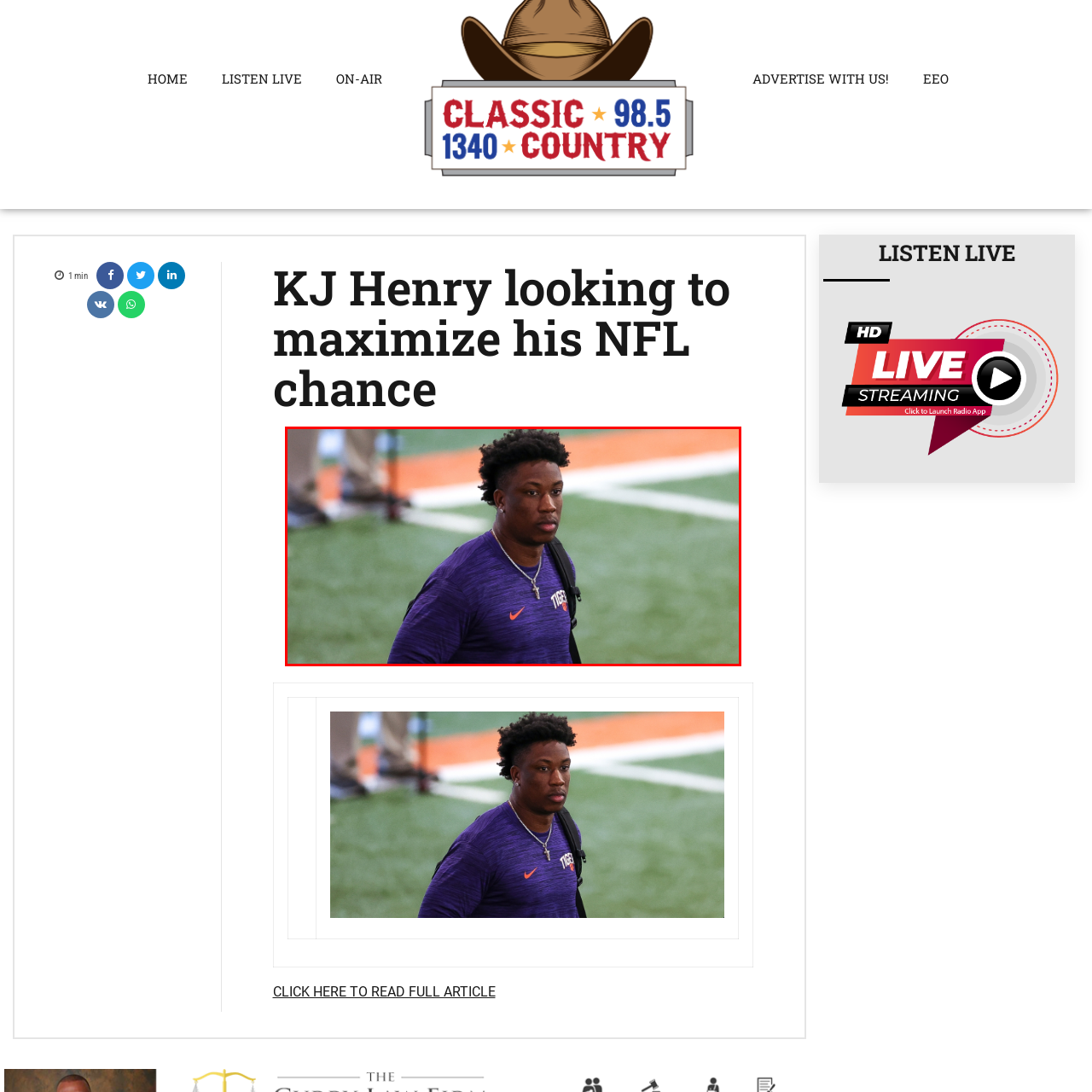Carefully examine the image inside the red box and generate a detailed caption for it.

The image features KJ Henry, an aspiring professional athlete, seen walking inside a training facility. He is dressed in a purple athletic shirt adorned with the "Tigers" logo, suggesting his connection to a collegiate football program. Sporting a necklace and a serious expression, he appears focused and determined as he prepares for his NFL opportunity. The background hints at an indoor training environment, characterized by a green turf surface and colorful markings. This moment captures Henry's commitment to maximizing his chances for a successful career in the National Football League.